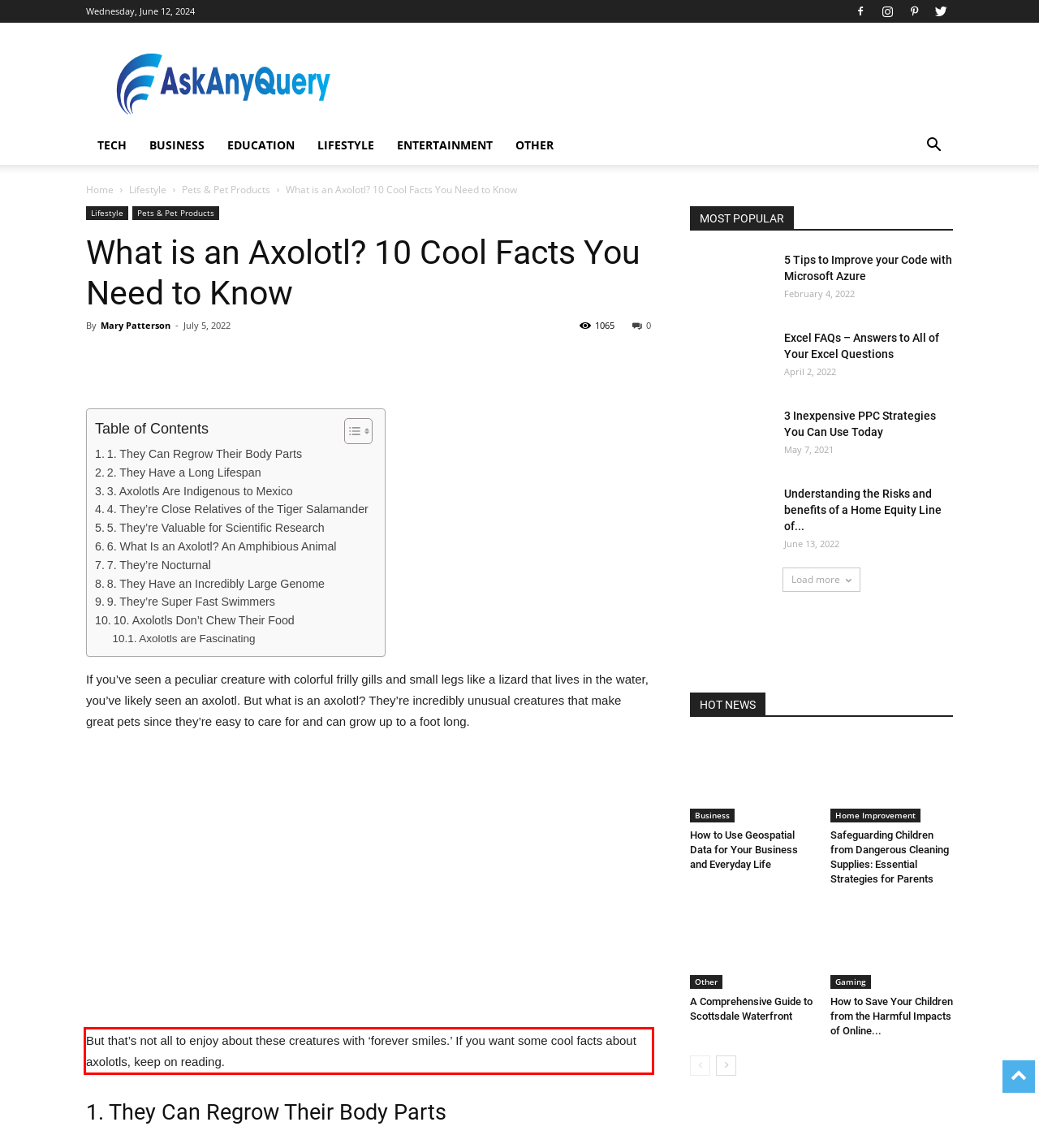In the given screenshot, locate the red bounding box and extract the text content from within it.

But that’s not all to enjoy about these creatures with ‘forever smiles.’ If you want some cool facts about axolotls, keep on reading.